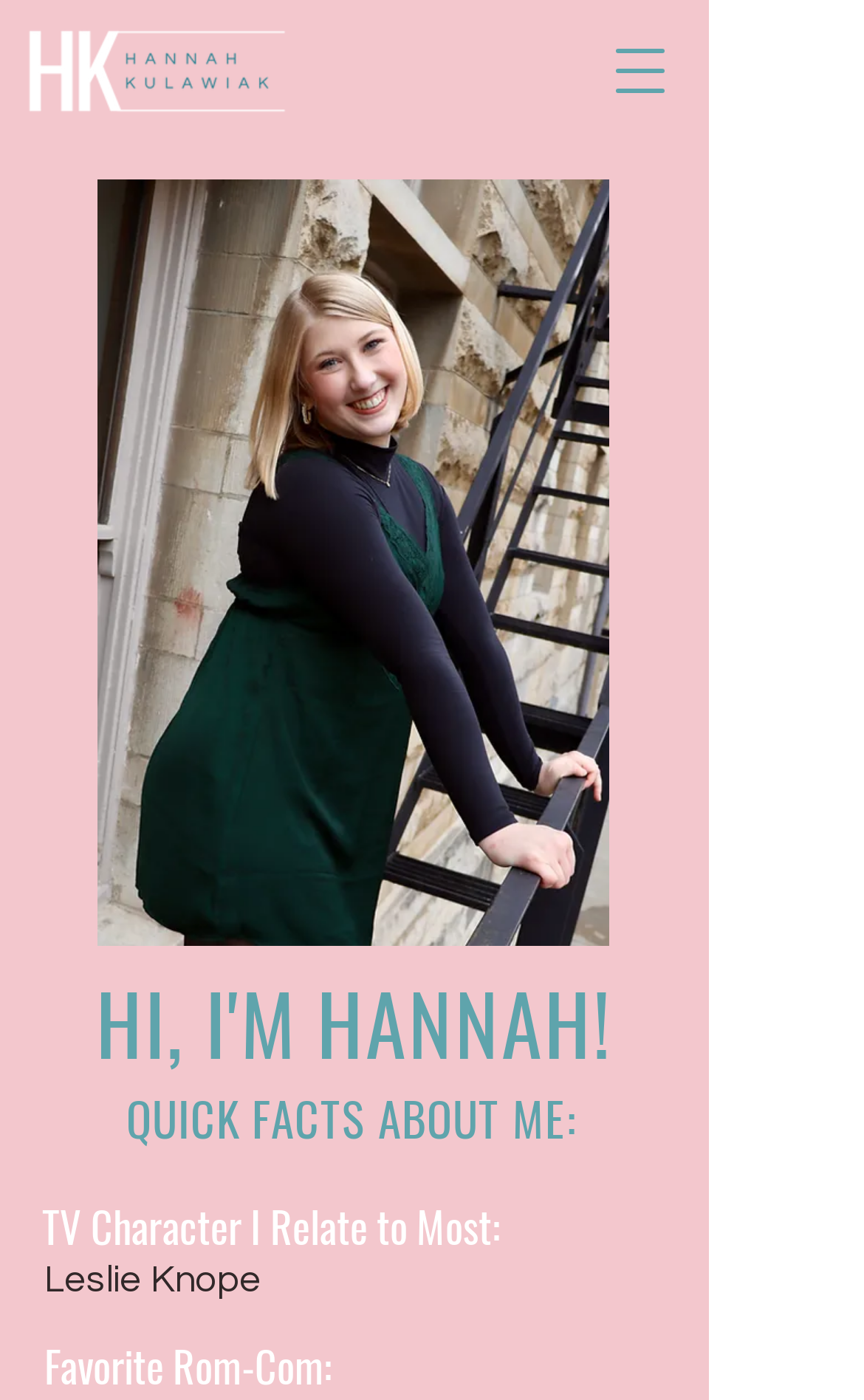What is the favorite Rom-Com of Hannah?
Please use the image to provide an in-depth answer to the question.

Although there is a heading 'Favorite Rom-Com:' on the webpage, the actual favorite Rom-Com of Hannah is not specified.